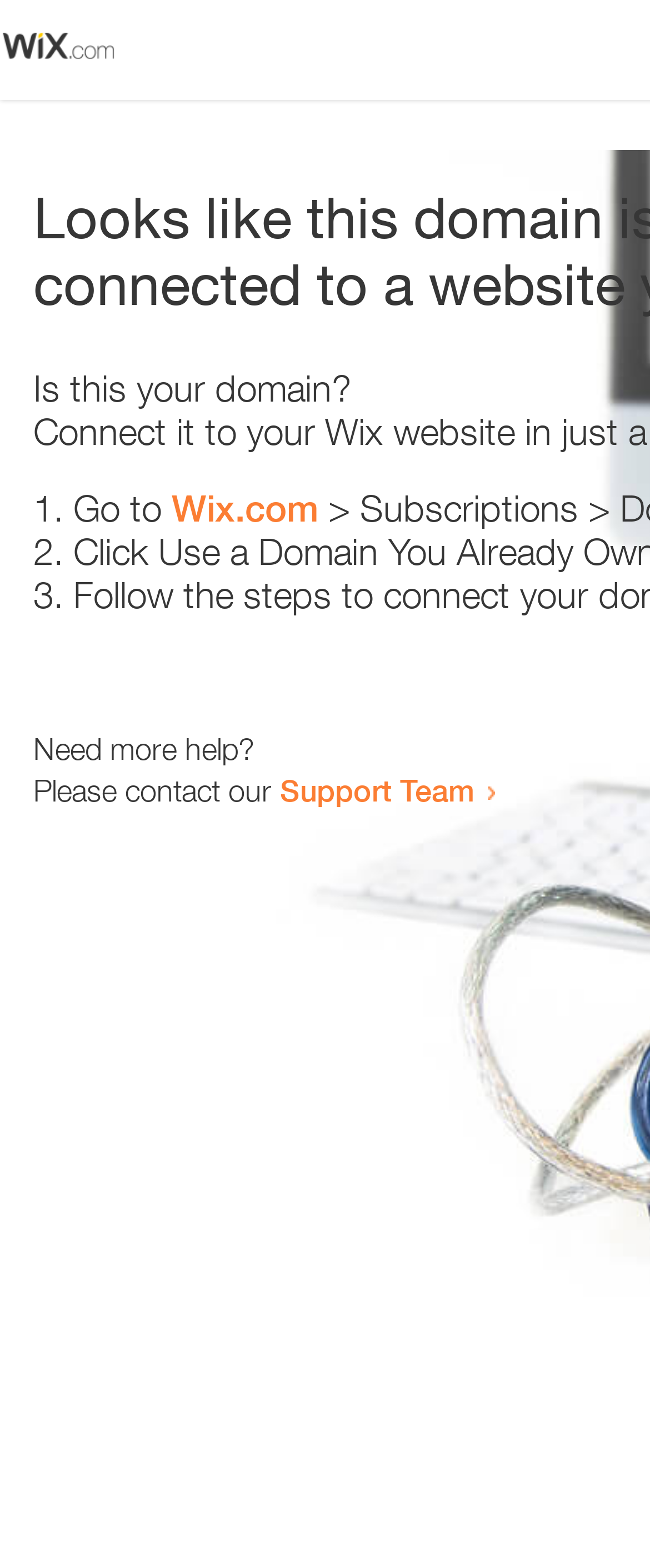What is the main heading of this webpage? Please extract and provide it.

Looks like this domain isn't
connected to a website yet